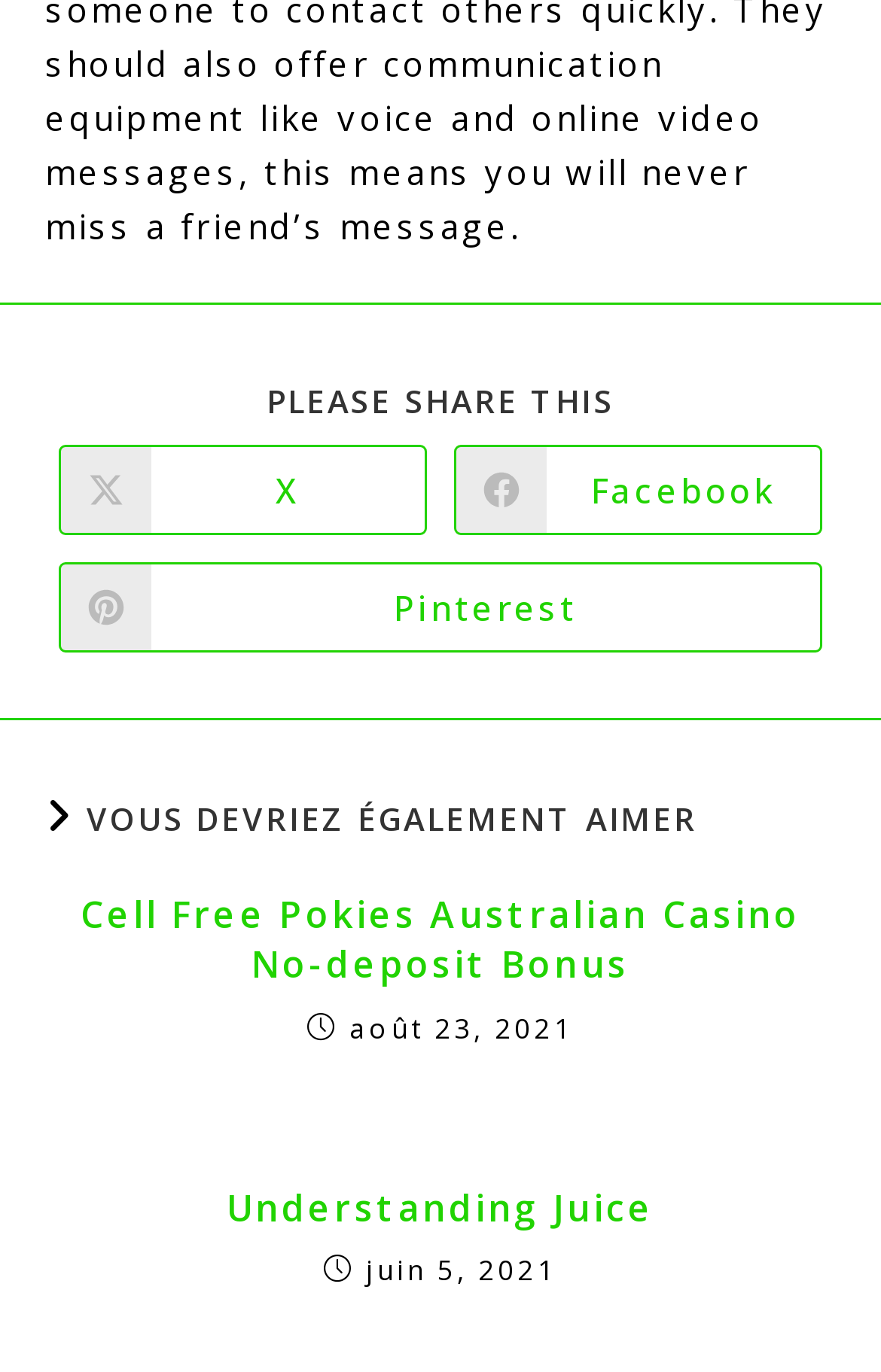What is the main topic of the webpage?
Using the information from the image, provide a comprehensive answer to the question.

The webpage has a heading 'PARTAGER CE CONTENU' which means 'Share this content' in English, and it provides options to share on different platforms like X, Facebook, and Pinterest. This suggests that the main topic of the webpage is sharing content.